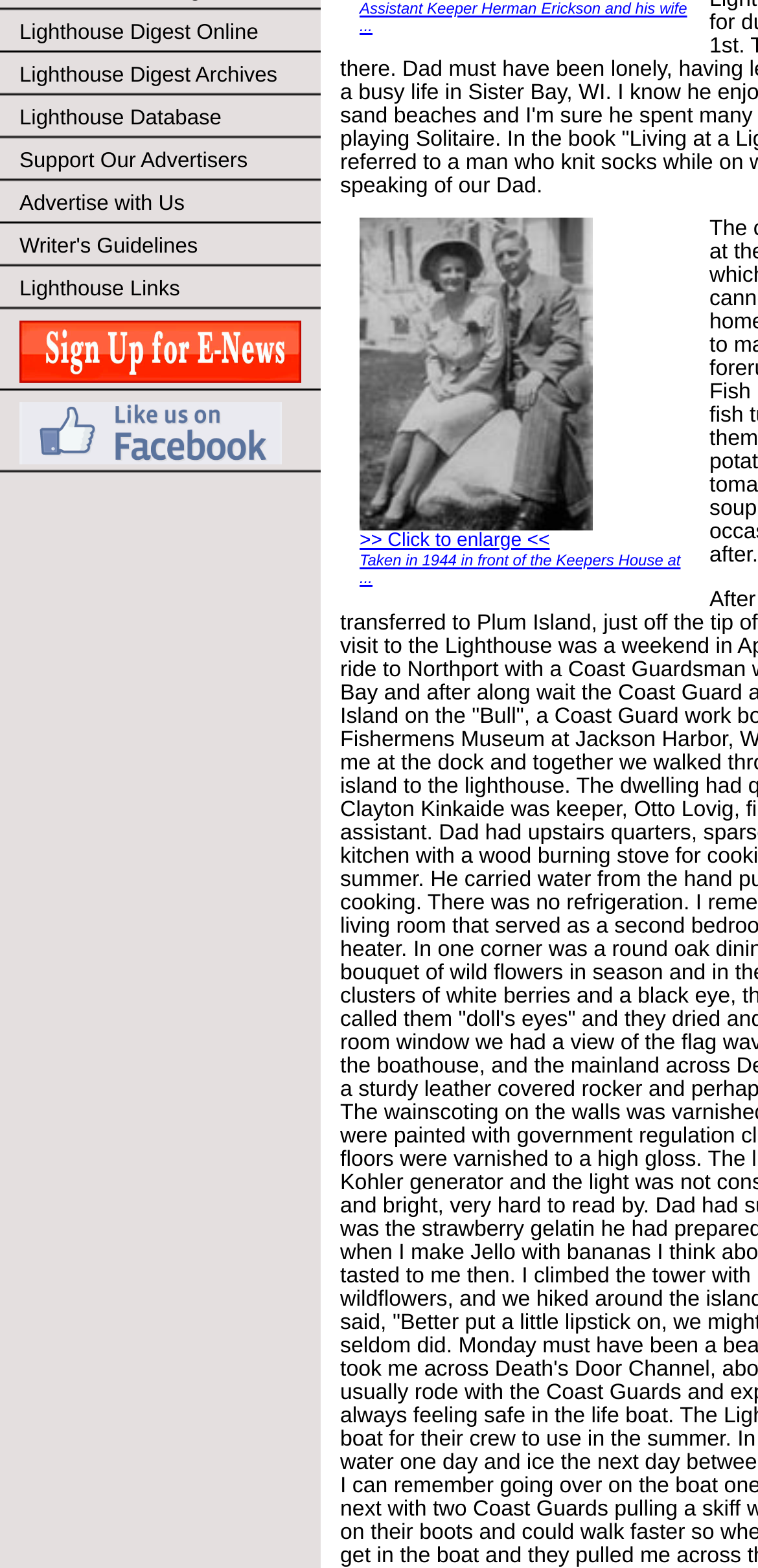Bounding box coordinates should be provided in the format (top-left x, top-left y, bottom-right x, bottom-right y) with all values between 0 and 1. Identify the bounding box for this UI element: Lighthouse Digest Online

[0.0, 0.007, 0.423, 0.035]